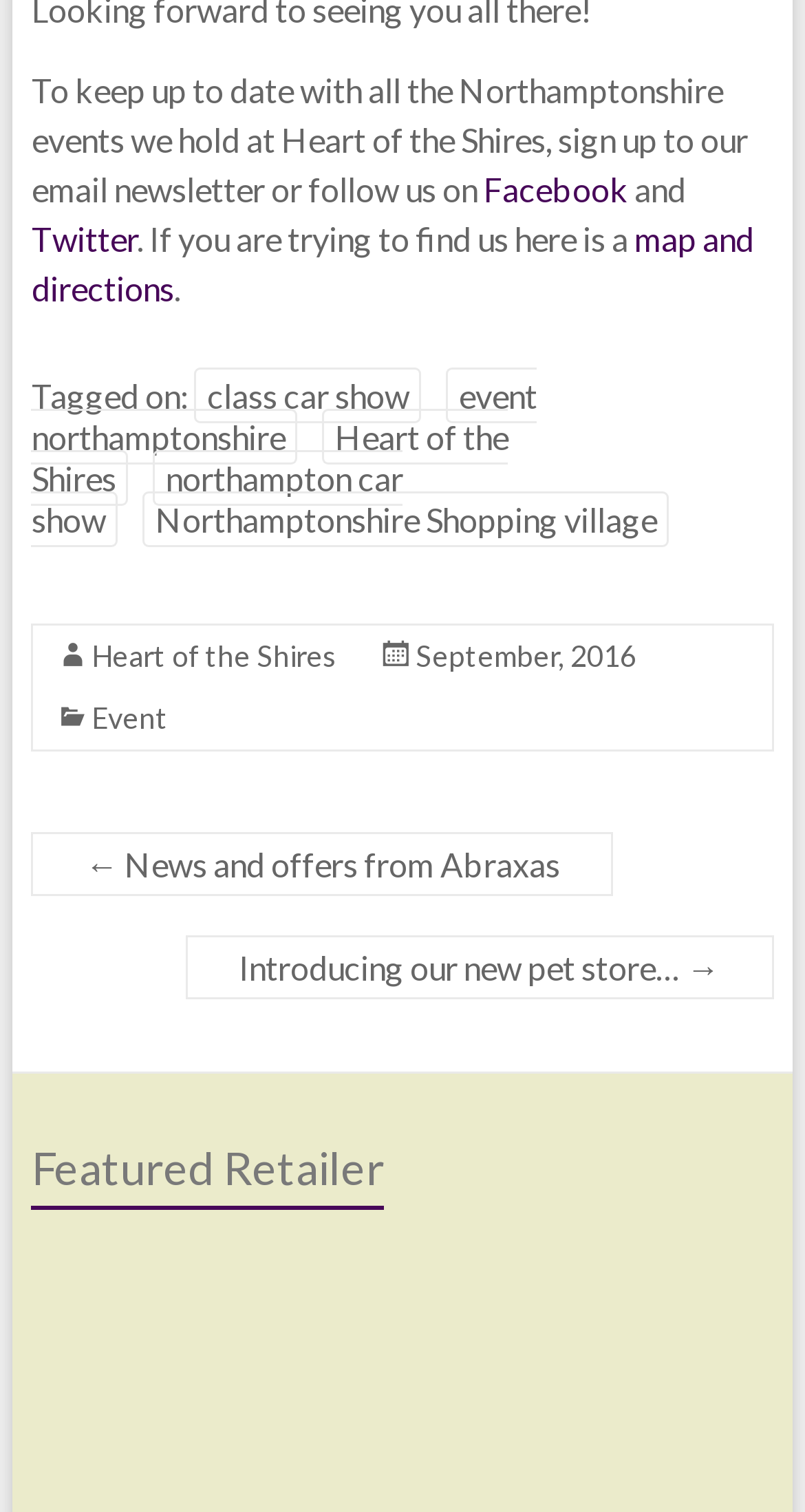Based on what you see in the screenshot, provide a thorough answer to this question: What is the name of the shopping village?

The webpage contains a link to 'Northamptonshire Shopping village' which is likely the name of the shopping village where Heart of the Shires is located.